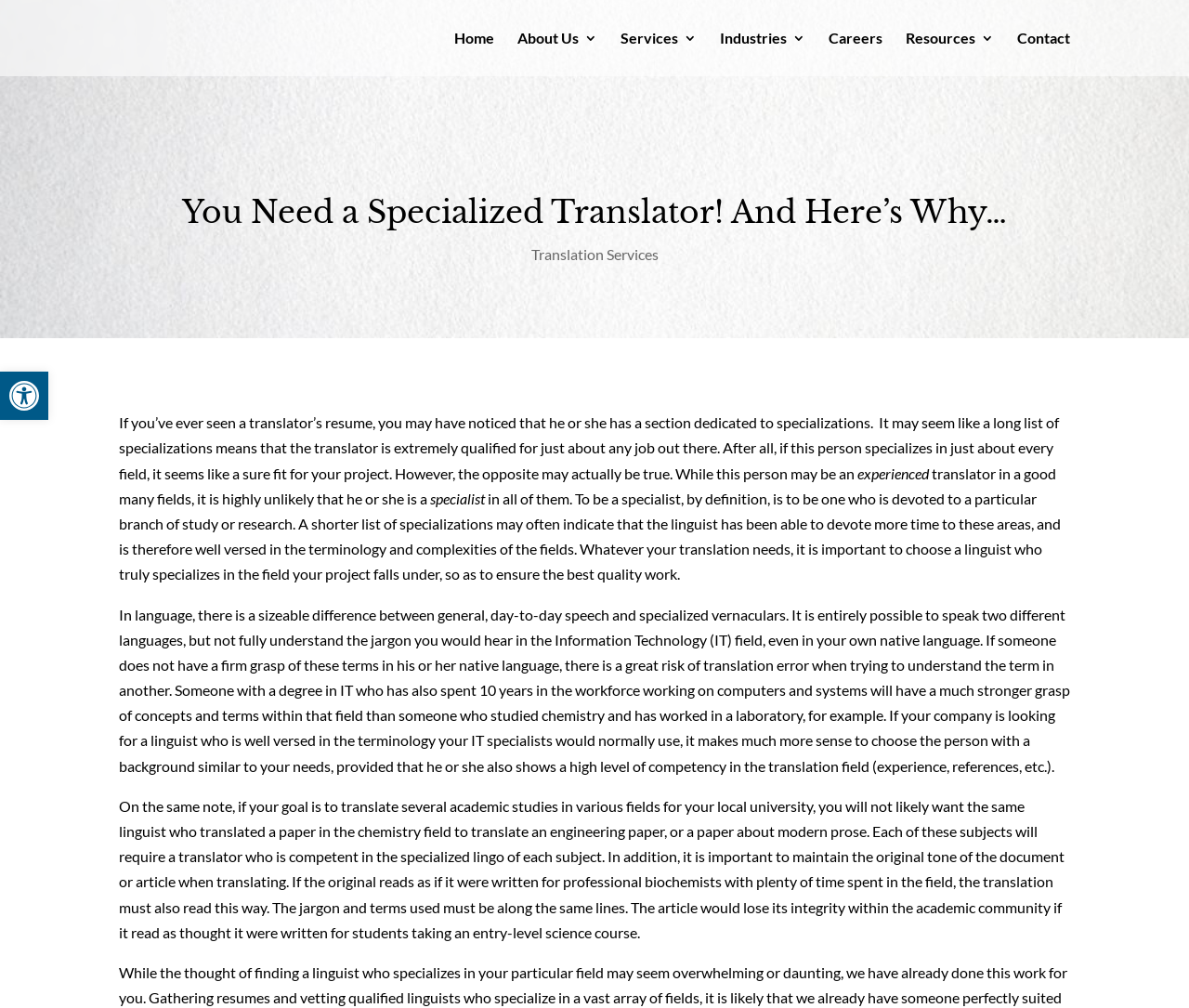Provide the bounding box coordinates of the area you need to click to execute the following instruction: "Visit J & M Companion Services homepage".

None